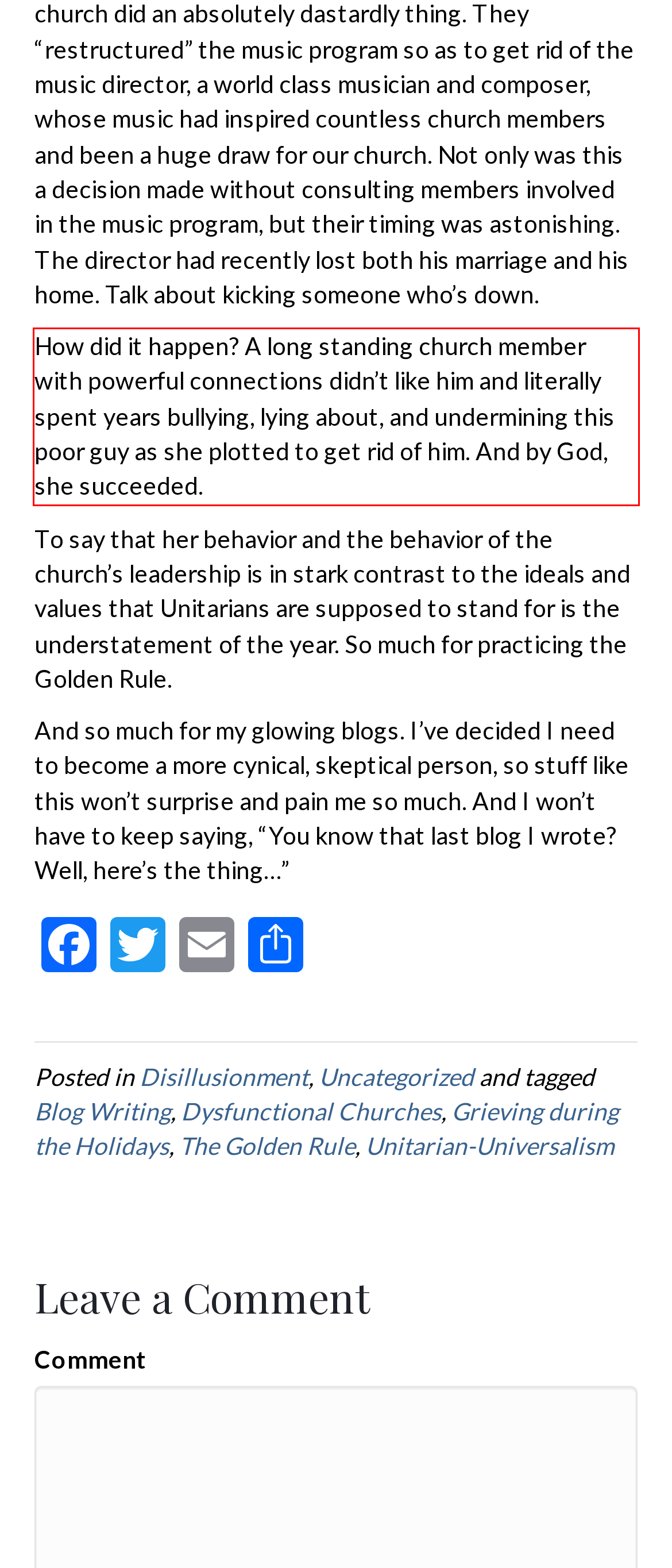Using the provided screenshot of a webpage, recognize the text inside the red rectangle bounding box by performing OCR.

How did it happen? A long standing church member with powerful connections didn’t like him and literally spent years bullying, lying about, and undermining this poor guy as she plotted to get rid of him. And by God, she succeeded.